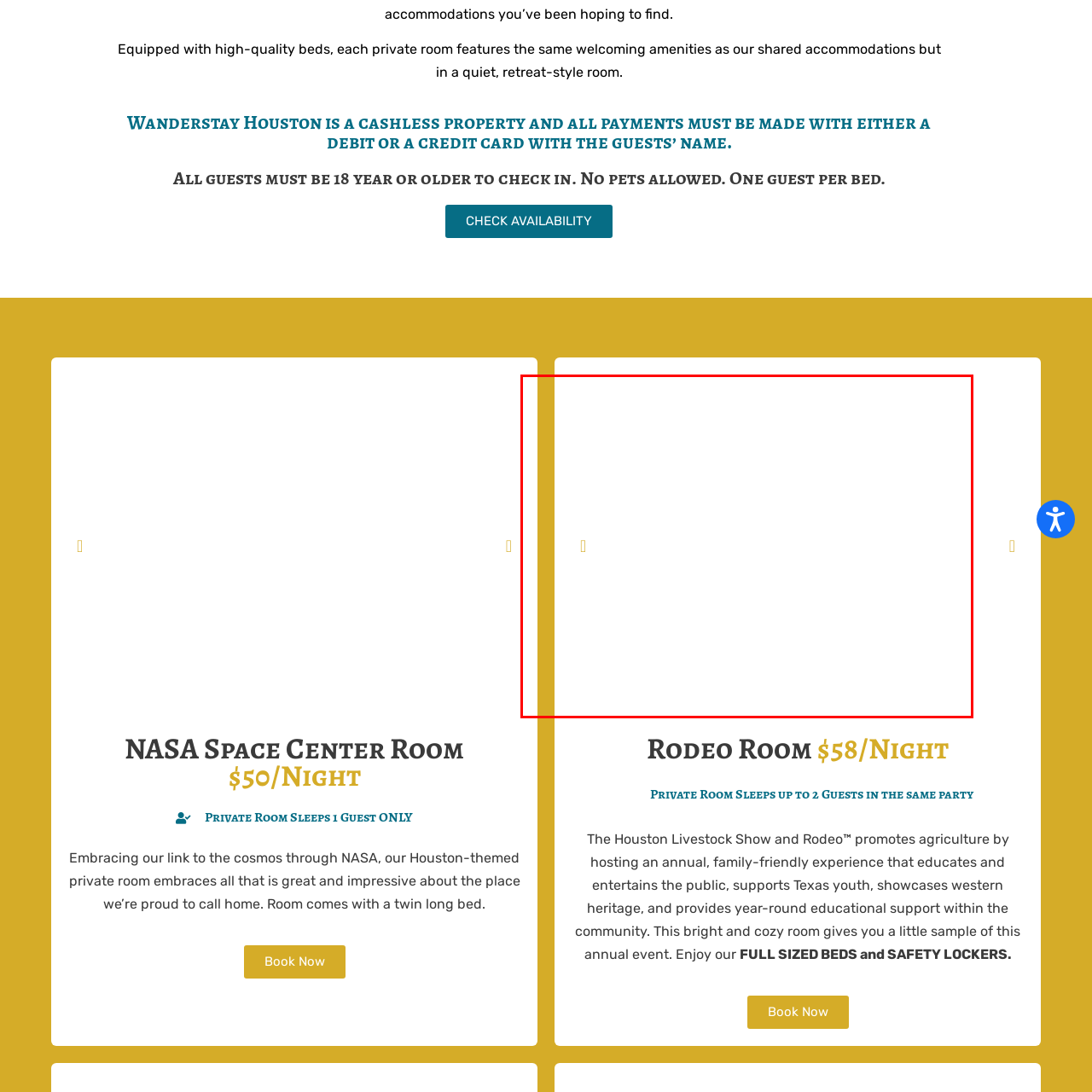Thoroughly describe the scene within the red-bordered area of the image.

The image features a beautifully designed private room at the Wanderstay Houston property. It is part of the NASA Space Center themed accommodations, designed to reflect the local culture and provide a quiet retreat for guests. The room is ideal for a single guest and includes high-quality beds, creating a welcoming atmosphere similar to shared accommodations. The amenities aim to enhance comfort while maintaining a serene environment, ensuring guests enjoy their stay in this unique Houston-themed room.